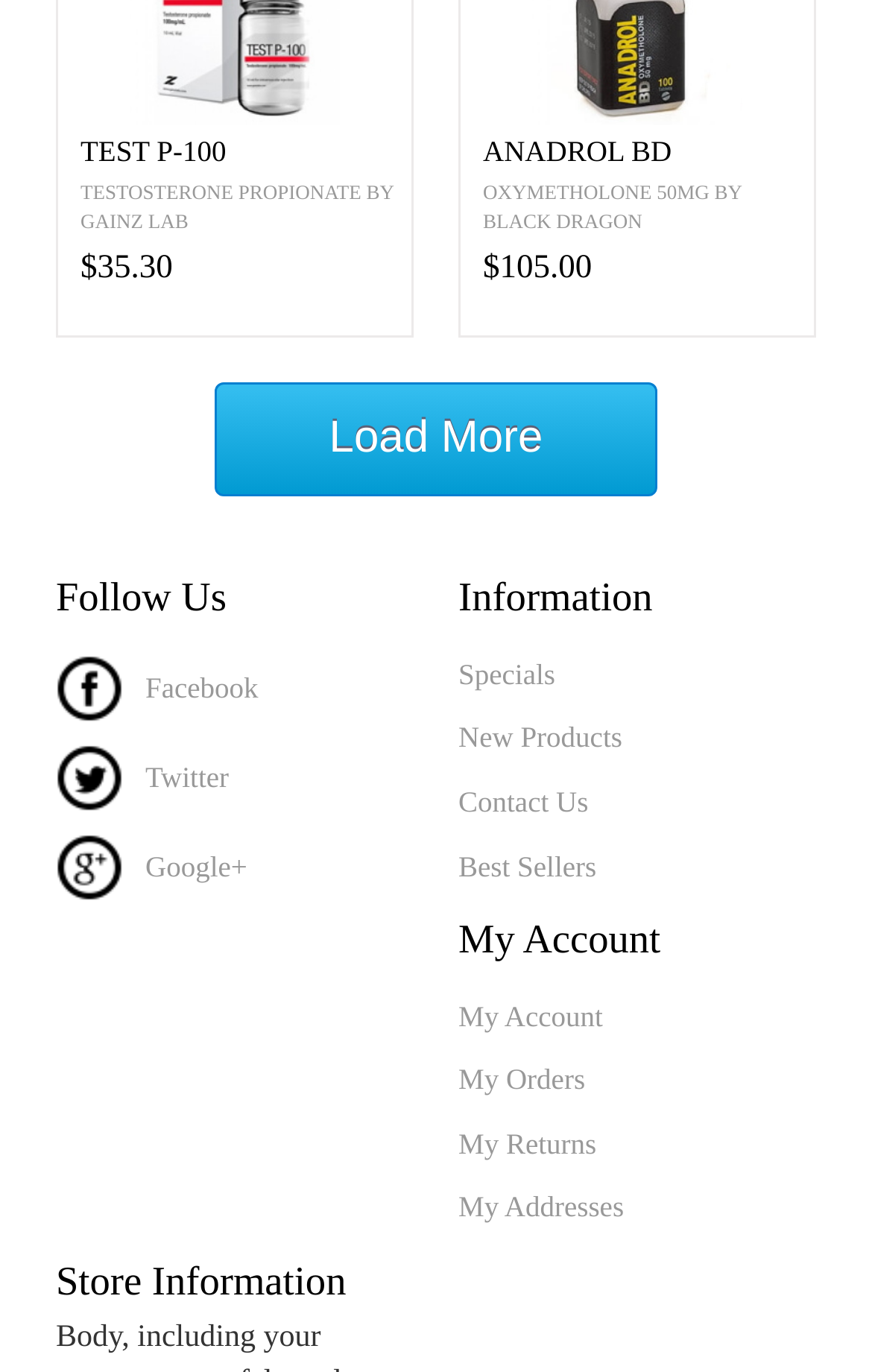Locate the UI element described as follows: "My Account". Return the bounding box coordinates as four float numbers between 0 and 1 in the order [left, top, right, bottom].

[0.526, 0.726, 0.936, 0.757]